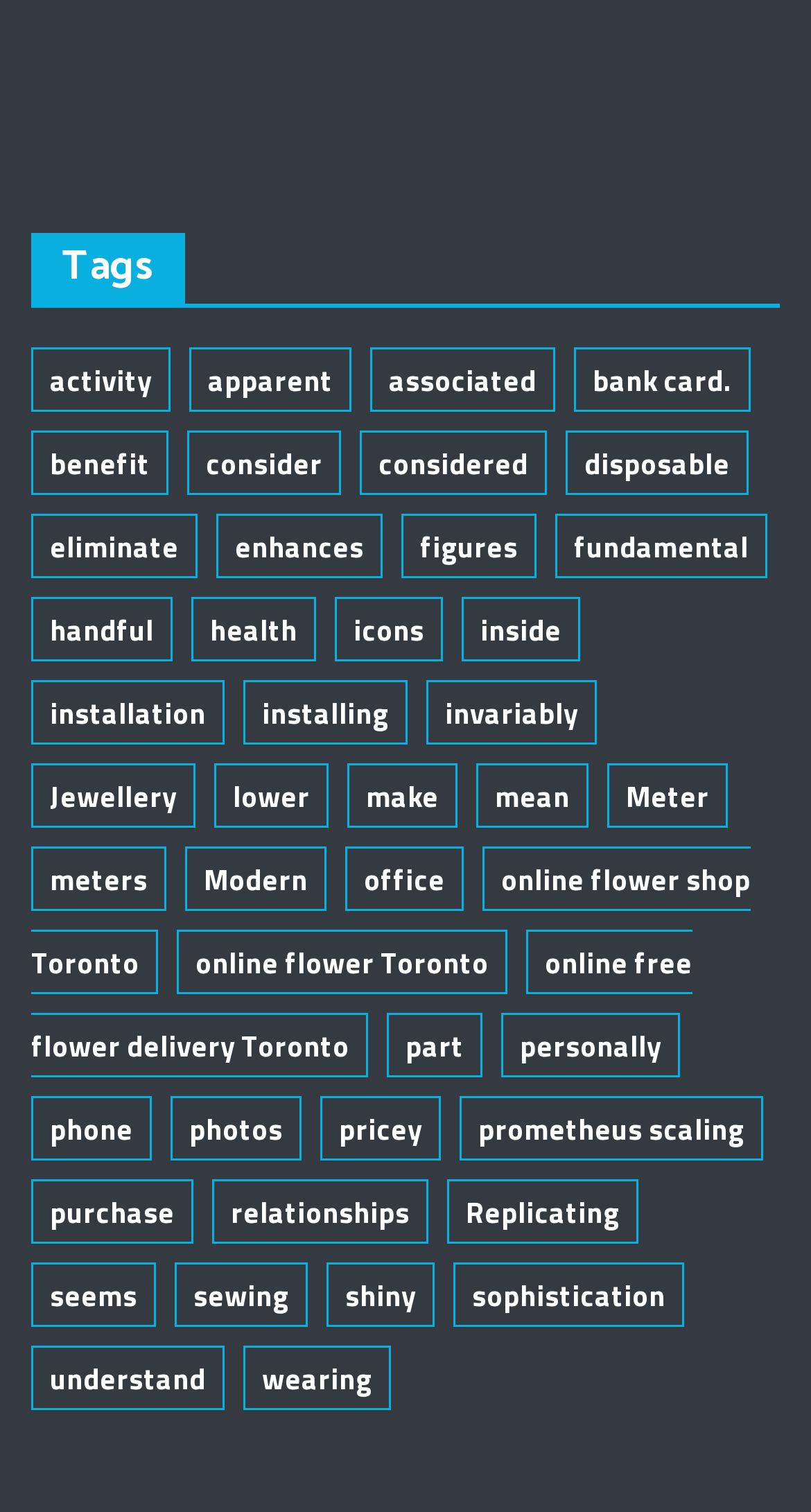Locate the bounding box coordinates of the element you need to click to accomplish the task described by this instruction: "Check 'health'".

[0.236, 0.395, 0.39, 0.437]